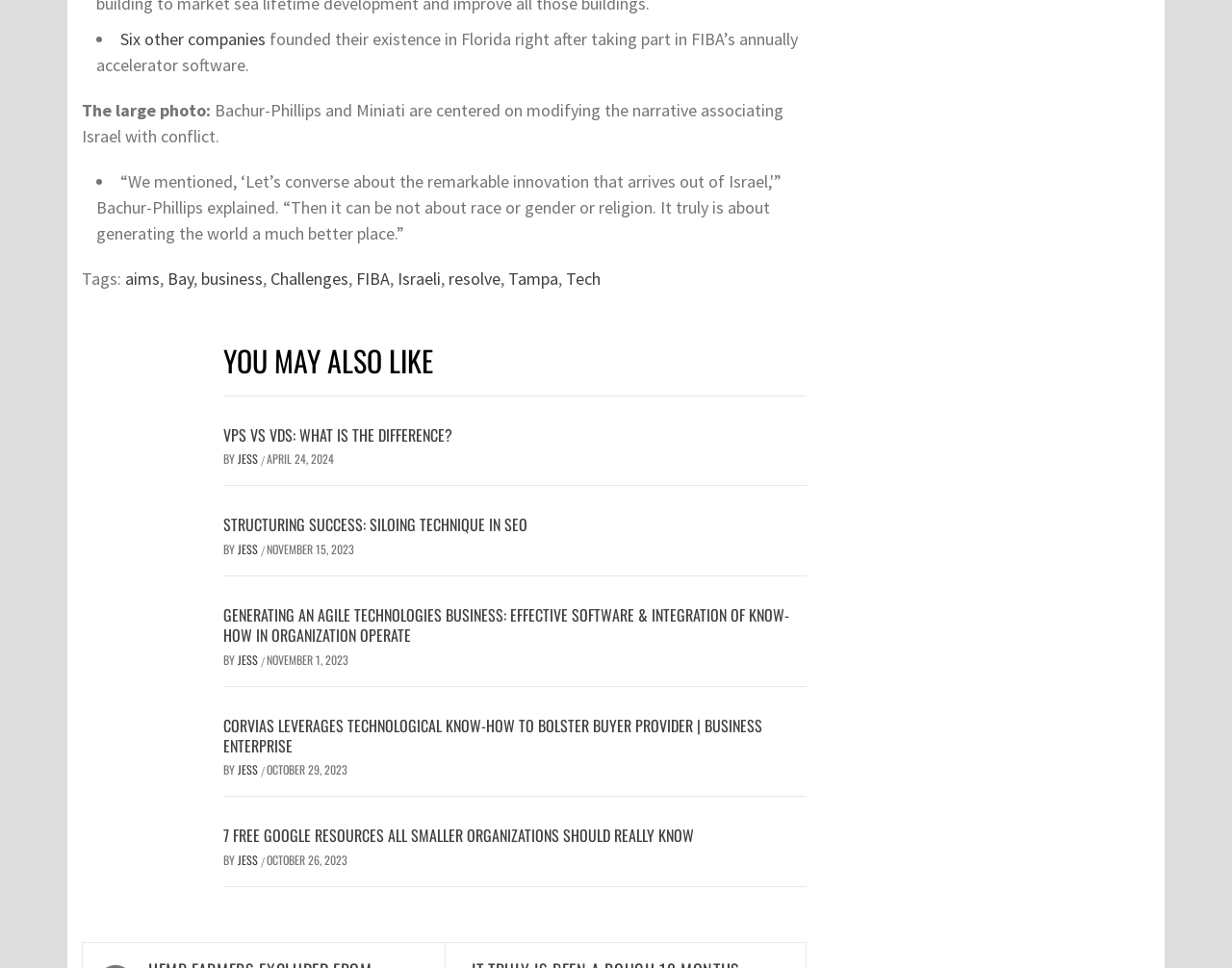Please determine the bounding box coordinates of the section I need to click to accomplish this instruction: "Read the article 'CORVIAS LEVERAGES TECHNOLOGICAL KNOW-HOW TO BOLSTER BUYER PROVIDER | BUSINESS ENTERPRISE'".

[0.181, 0.737, 0.619, 0.782]